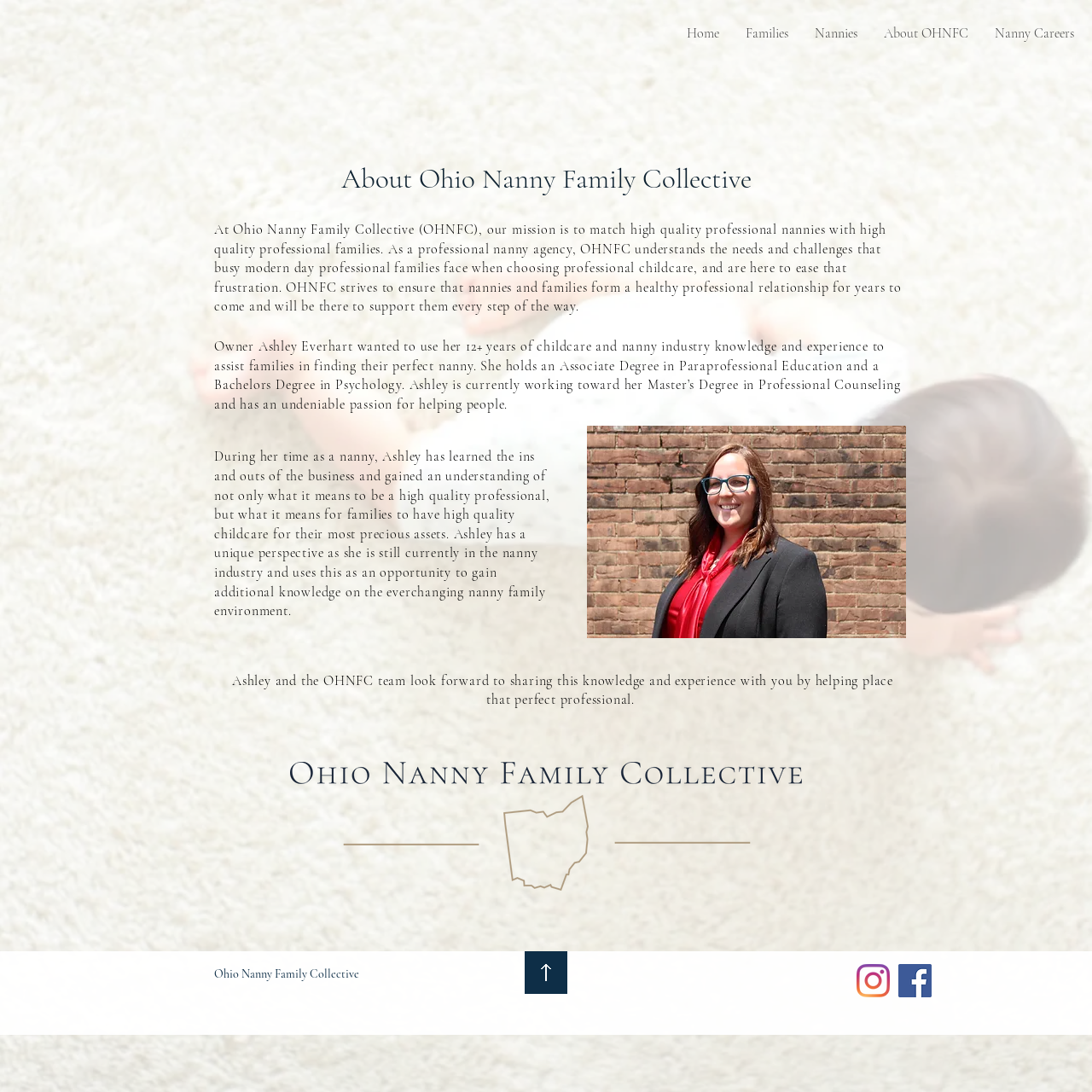Write an elaborate caption that captures the essence of the webpage.

The webpage is about Ohio Nanny Family Collective (OHNFC), a nanny agency that matches high-quality professional nannies with families. At the top, there is a navigation bar with five links: Home, Families, Nannies, About OHNFC, and Nanny Careers. 

Below the navigation bar, there is a main section that takes up most of the page. It starts with a heading that says "About Ohio Nanny Family Collective". This is followed by three paragraphs of text that describe the agency's mission, its owner Ashley Everhart's background and experience, and her goal of helping families find the perfect nanny. 

To the right of the second paragraph, there is an image. Below the third paragraph, there is another image. 

At the bottom of the page, there is a section with the agency's name, a small image, and a social bar with links to Instagram and Facebook, each accompanied by its respective icon.